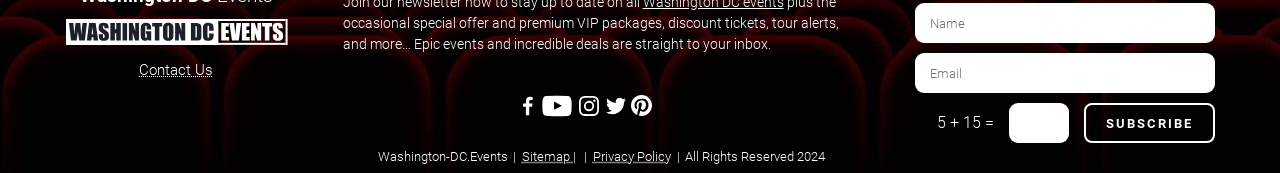What is the name of the city in the top-left link?
Please give a detailed answer to the question using the information shown in the image.

The top-left link has an OCR text 'Washington DC Events', so the name of the city is Washington DC.